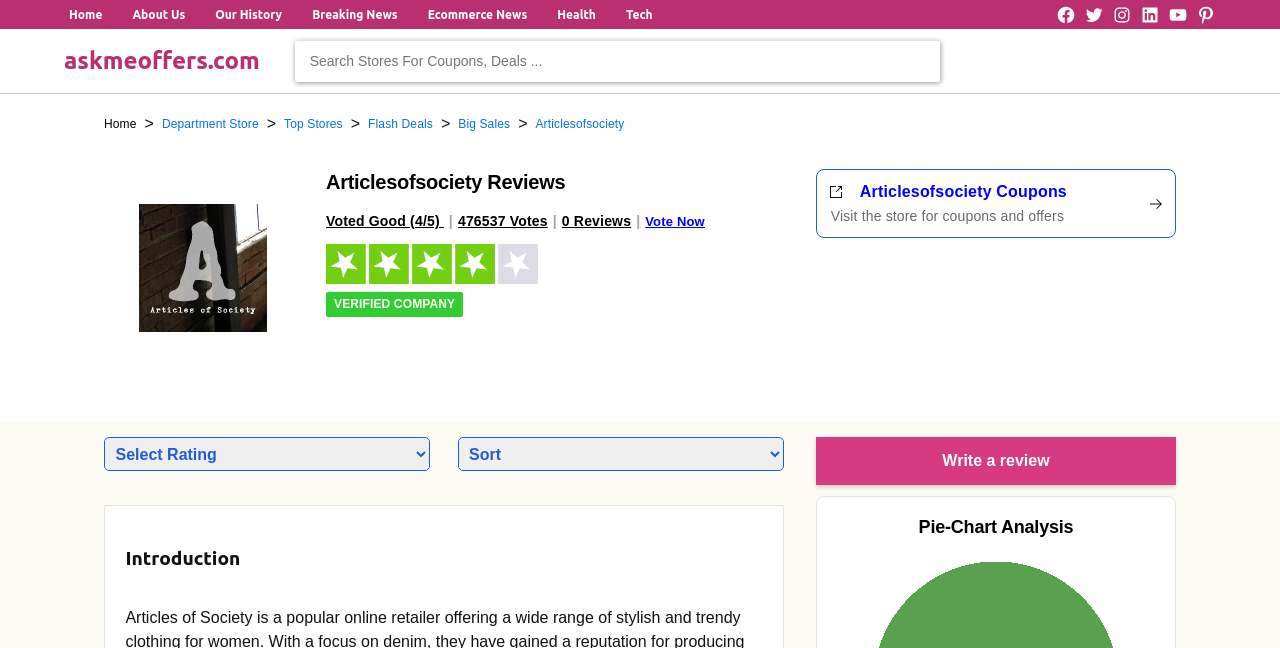What type of analysis is presented on the webpage?
Please give a detailed answer to the question using the information shown in the image.

I found the type of analysis by looking at the 'Pie-Chart Analysis' heading on the webpage, which suggests that the webpage presents a pie-chart analysis of Articlesofsociety's reviews.